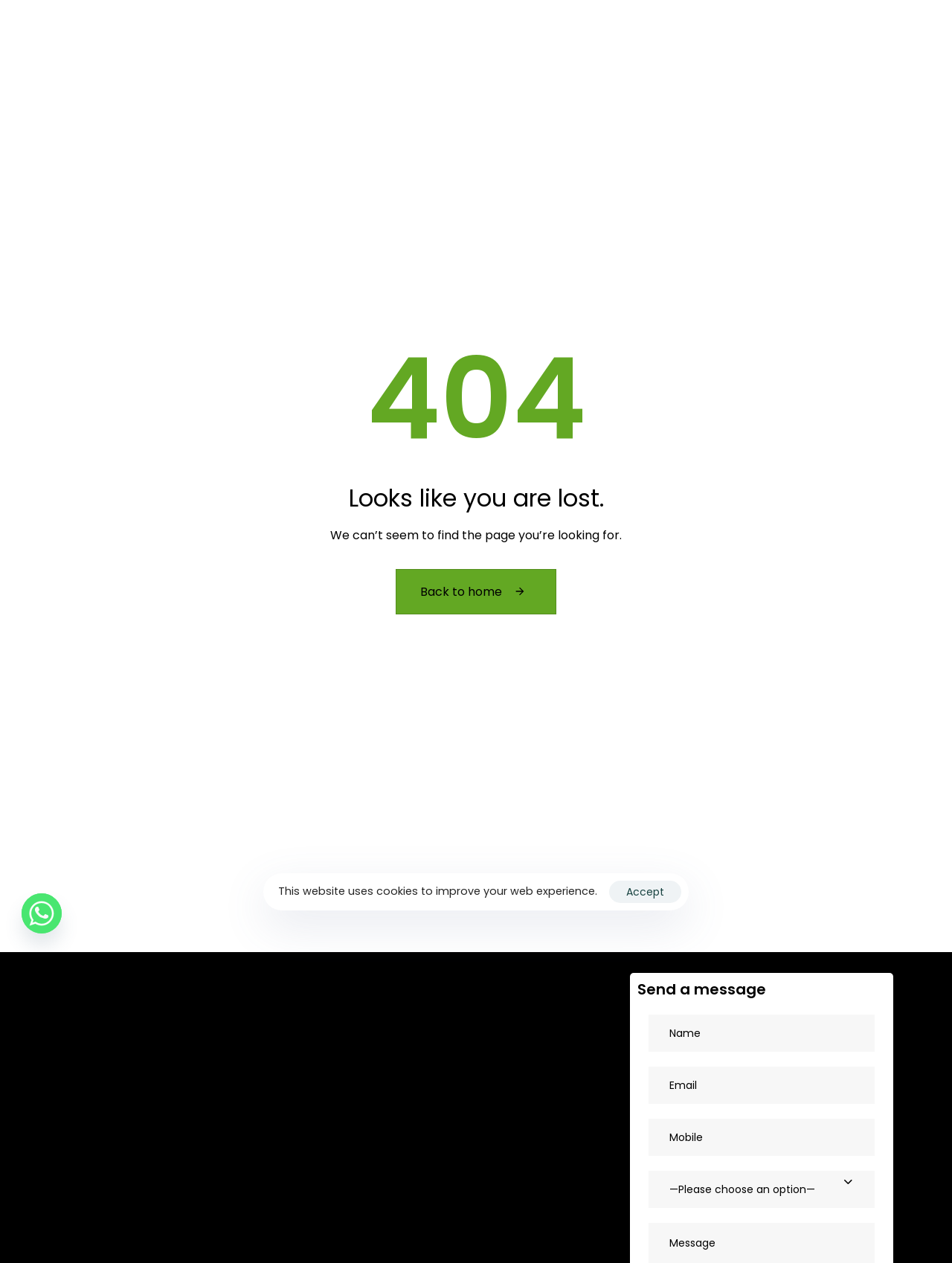Kindly determine the bounding box coordinates for the area that needs to be clicked to execute this instruction: "fill in the 'Name' textbox".

[0.681, 0.804, 0.919, 0.833]